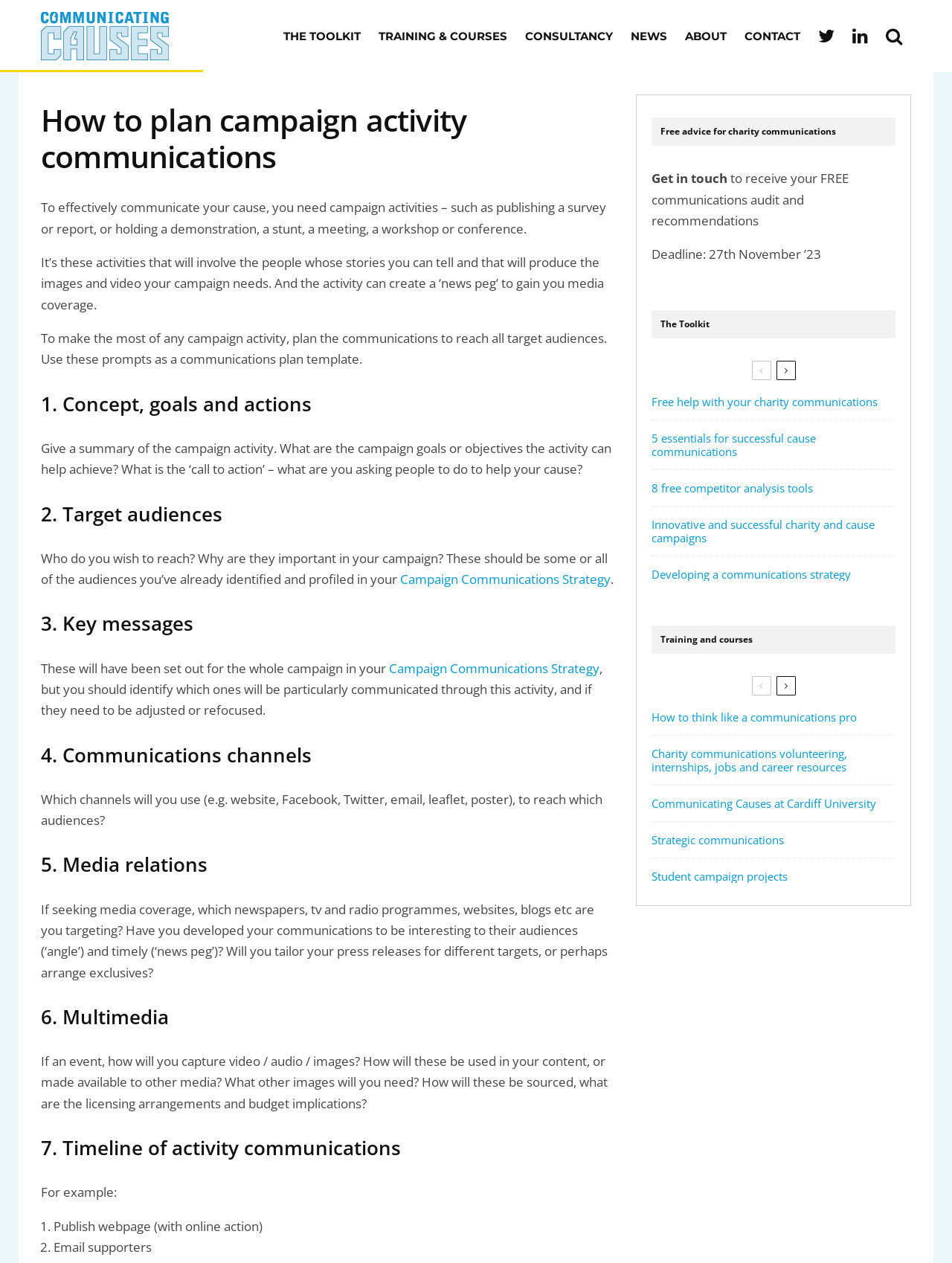Could you specify the bounding box coordinates for the clickable section to complete the following instruction: "Click the 'TRAINING & COURSES' link"?

[0.388, 0.0, 0.542, 0.057]